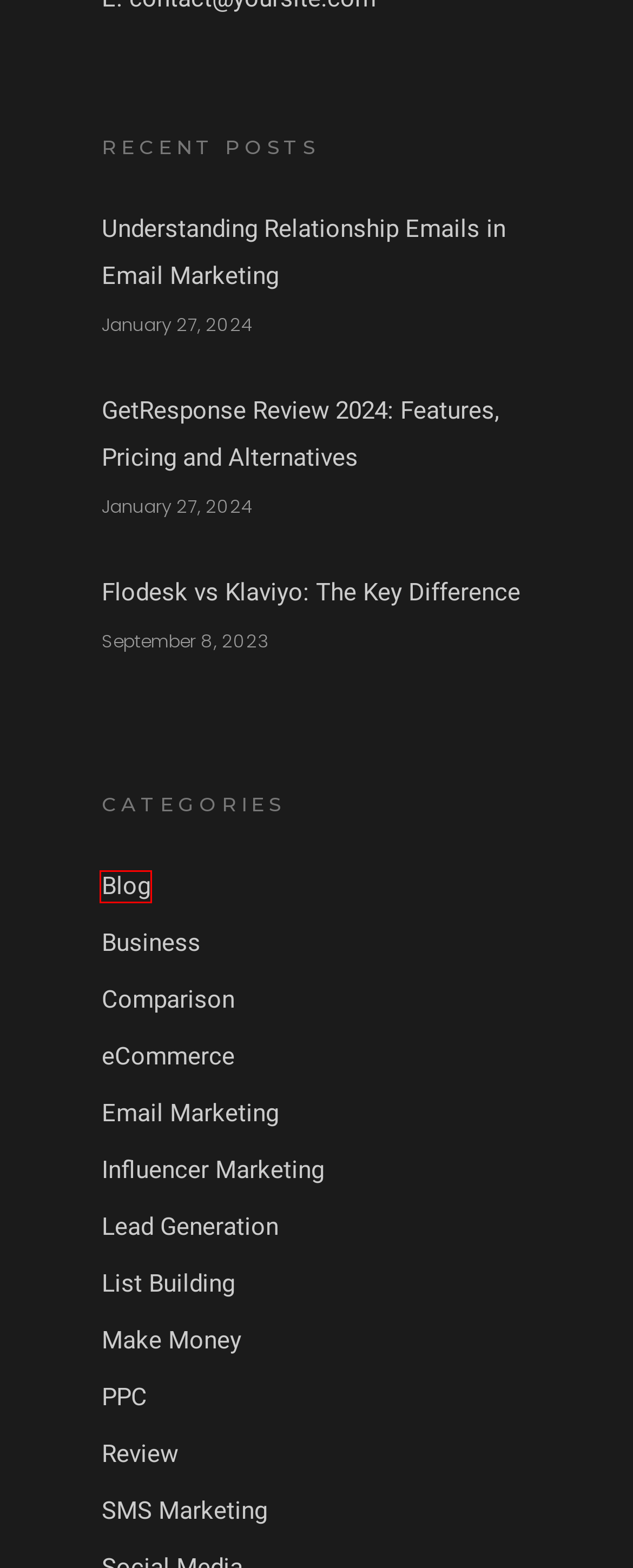A screenshot of a webpage is given, marked with a red bounding box around a UI element. Please select the most appropriate webpage description that fits the new page after clicking the highlighted element. Here are the candidates:
A. Business Archives : Lumlee
B. PPC Archives : Lumlee
C. Review Archives : Lumlee
D. Blog Archives : Lumlee
E. Influencer Marketing Archives : Lumlee
F. eCommerce Archives : Lumlee
G. List Building Archives : Lumlee
H. Comparison Archives : Lumlee

D